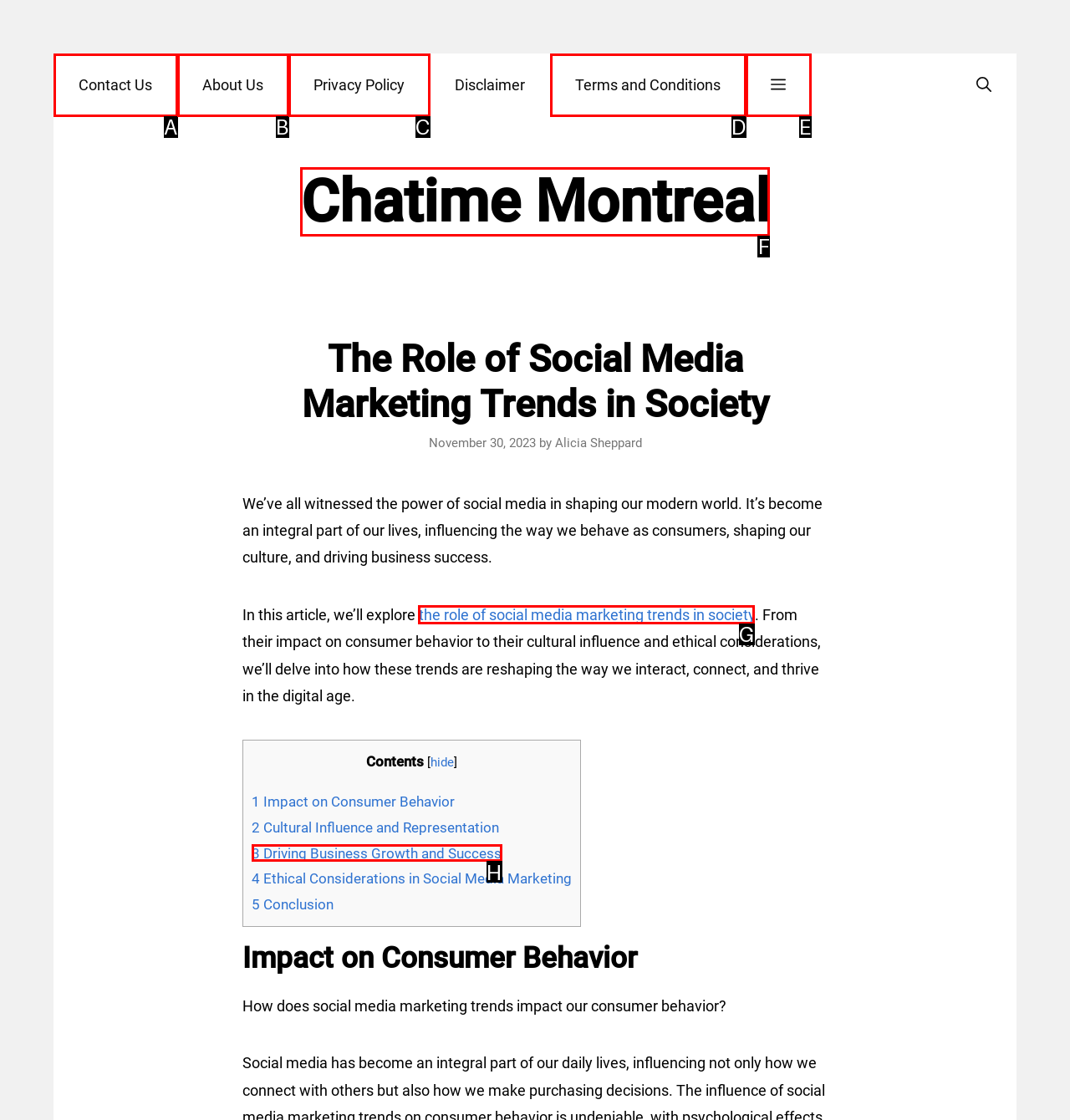Pick the HTML element that should be clicked to execute the task: Explore the role of social media marketing trends in society
Respond with the letter corresponding to the correct choice.

G